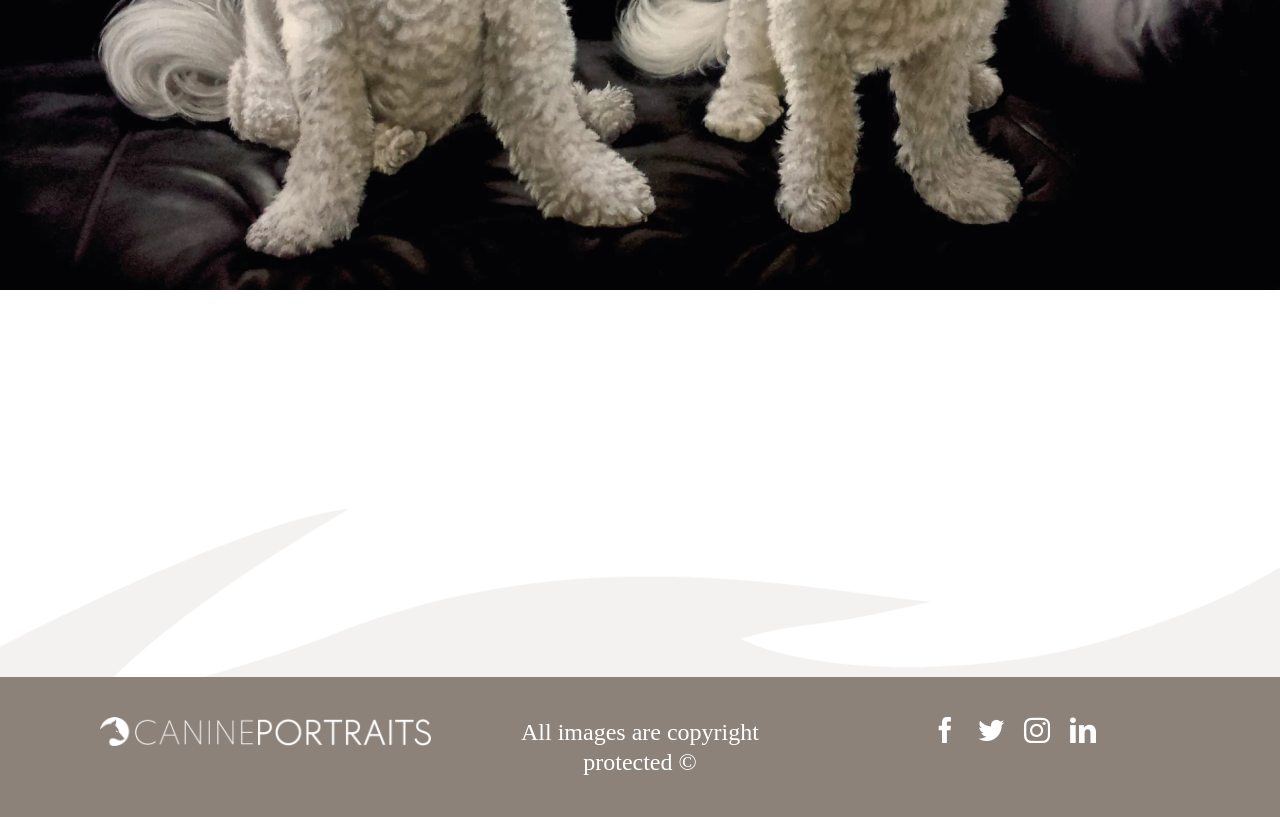Locate the bounding box for the described UI element: "aria-label="twitter" title="Twitter"". Ensure the coordinates are four float numbers between 0 and 1, formatted as [left, top, right, bottom].

[0.764, 0.877, 0.785, 0.909]